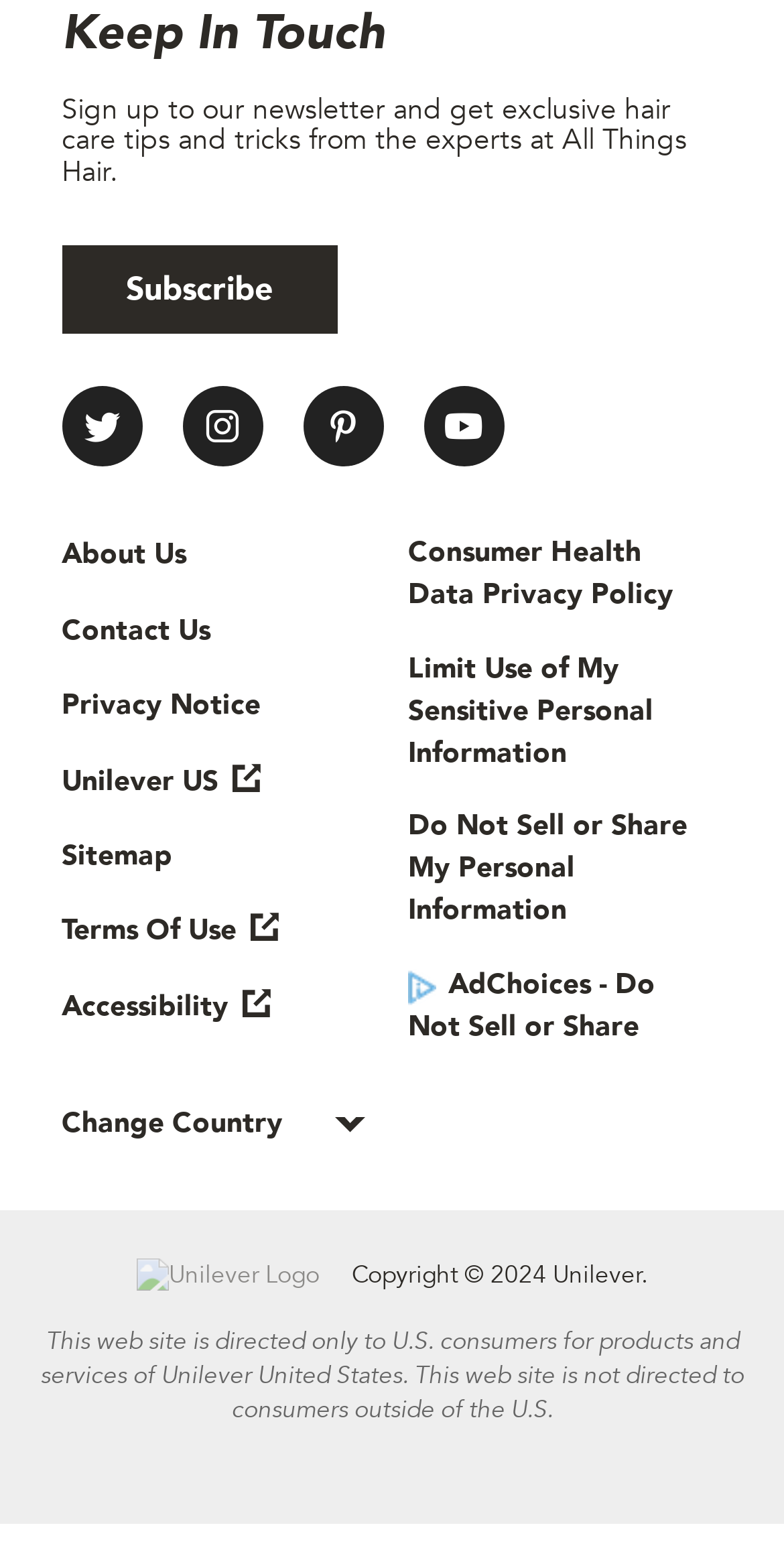Using the webpage screenshot, find the UI element described by Law. Provide the bounding box coordinates in the format (top-left x, top-left y, bottom-right x, bottom-right y), ensuring all values are floating point numbers between 0 and 1.

None